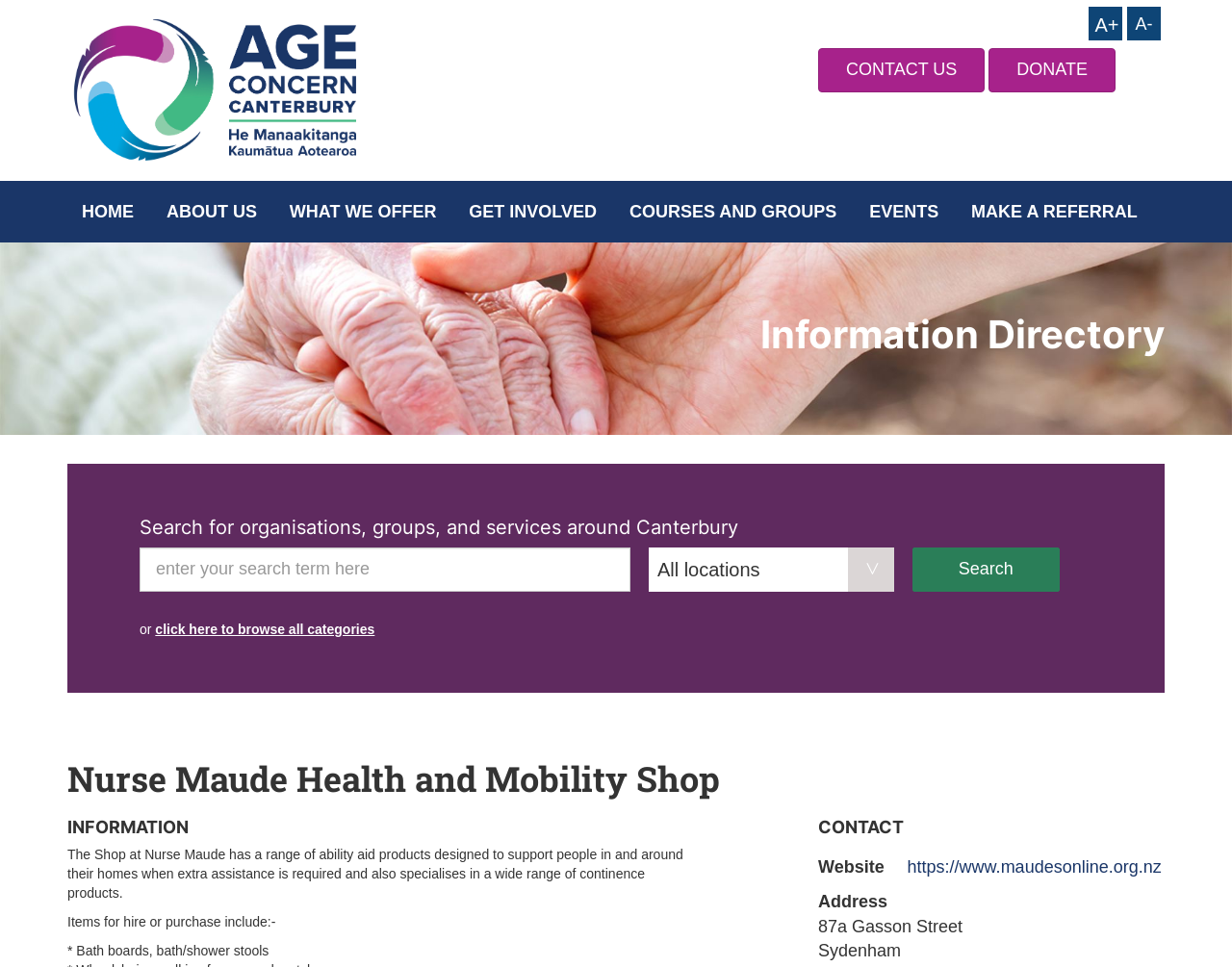What is the purpose of the Nurse Maude Health and Mobility Shop?
Based on the image, give a concise answer in the form of a single word or short phrase.

Selling ability aid products